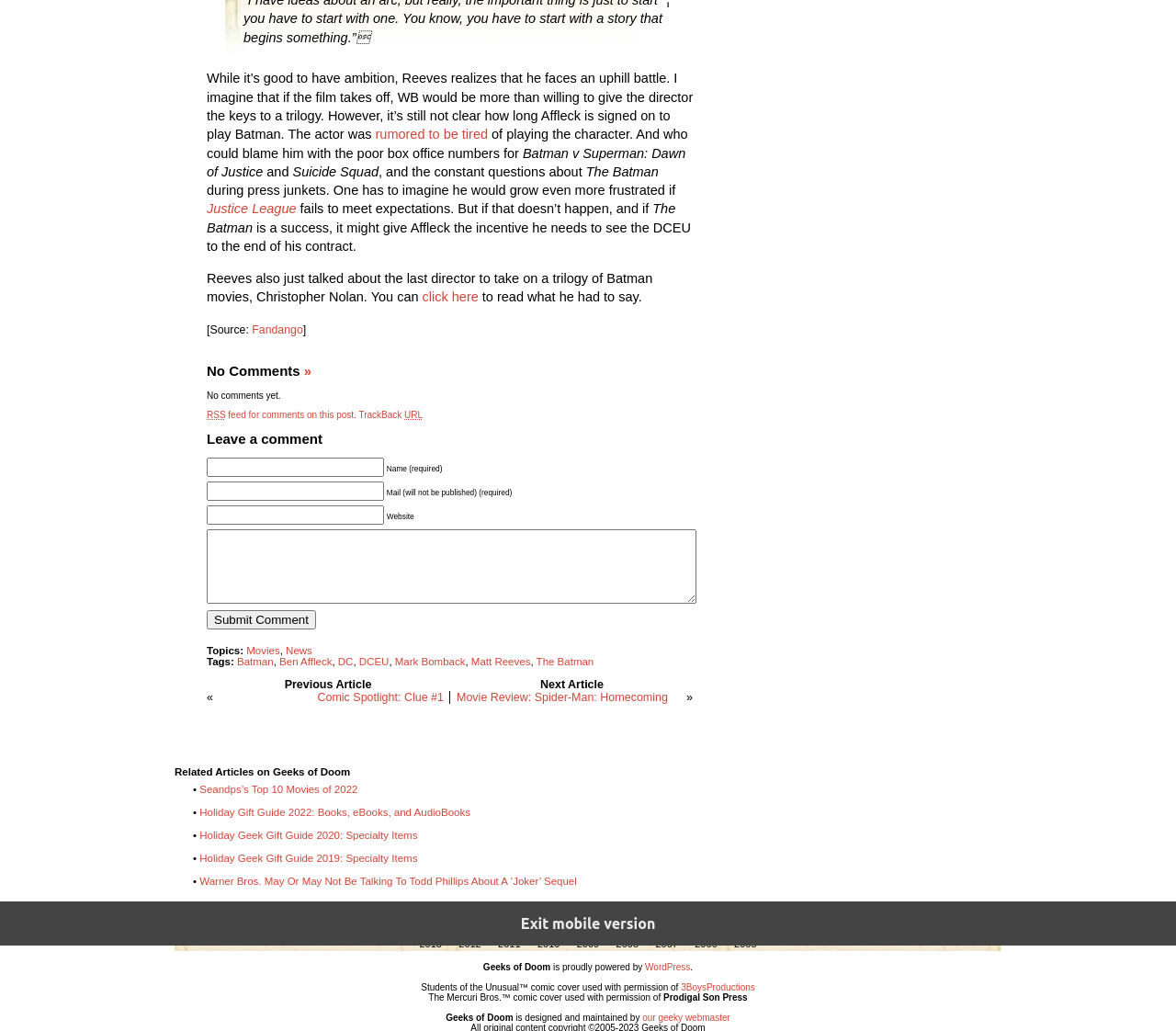What is the topic of the article?
Based on the image, answer the question with as much detail as possible.

I determined the topic of the article by looking at the LayoutTable with the text 'Topics: Movies, News' at the bottom of the webpage.